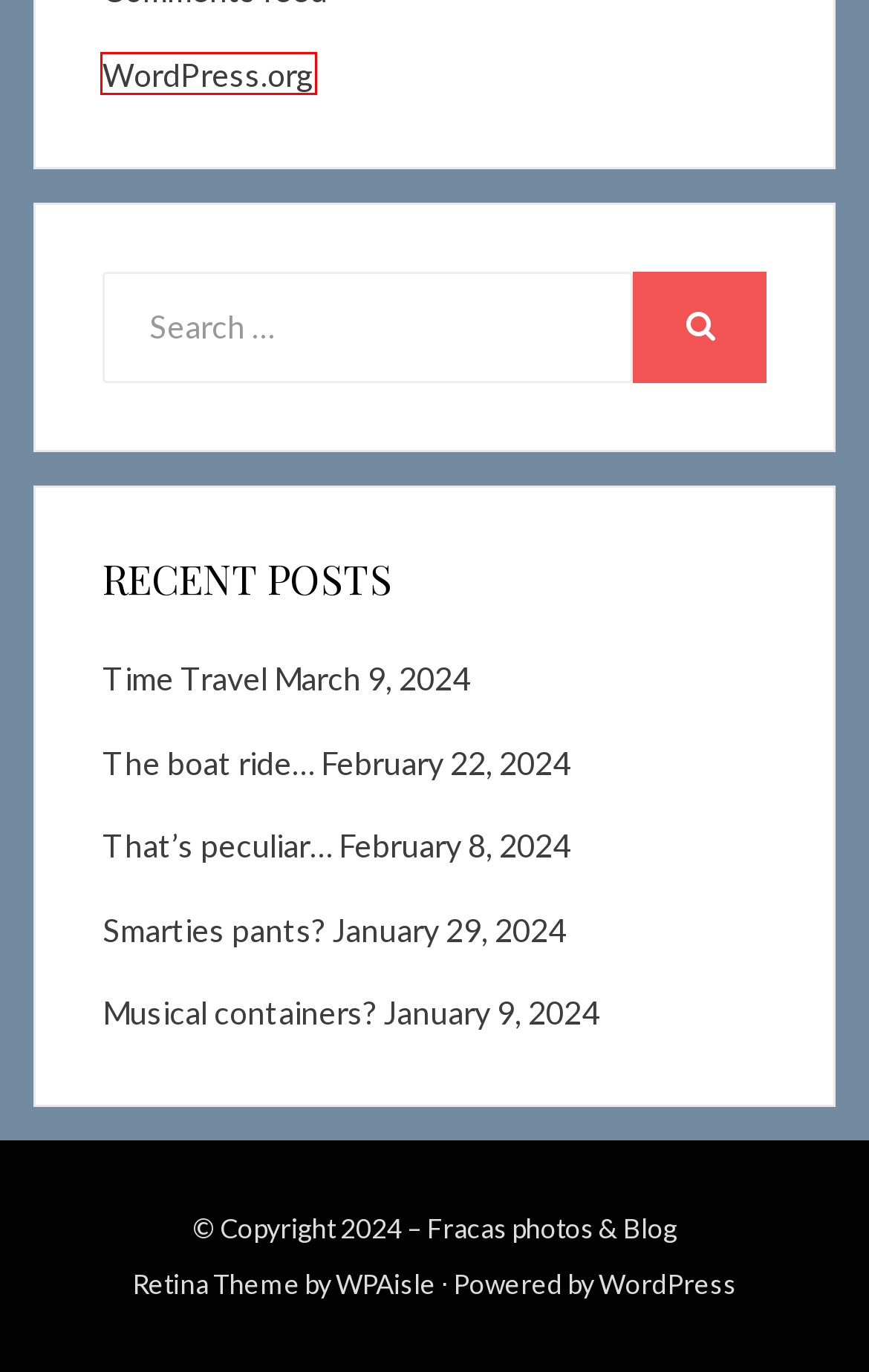Look at the screenshot of a webpage where a red rectangle bounding box is present. Choose the webpage description that best describes the new webpage after clicking the element inside the red bounding box. Here are the candidates:
A. That’s peculiar… – Fracas photos & Blog
B. Fracas photos & Blog – Photo portfolio and Personal/sailing blog
C. The boat ride… – Fracas photos & Blog
D. Blog Tool, Publishing Platform, and CMS – WordPress.org
E. Time Travel – Fracas photos & Blog
F. Musical containers? – Fracas photos & Blog
G. Smarties pants? – Fracas photos & Blog
H. WordPress Themes, Tutorials and Resources

D